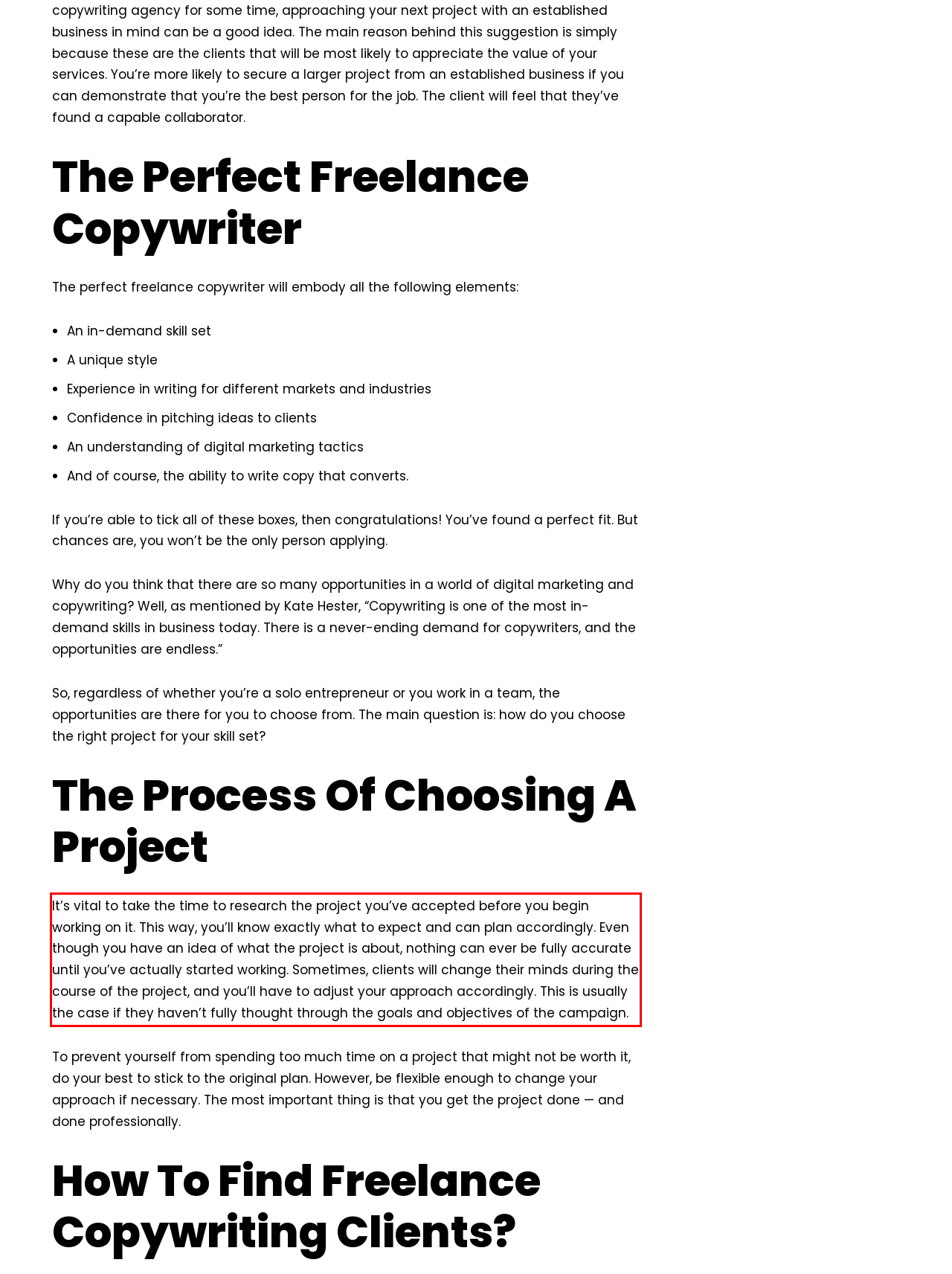There is a UI element on the webpage screenshot marked by a red bounding box. Extract and generate the text content from within this red box.

It’s vital to take the time to research the project you’ve accepted before you begin working on it. This way, you’ll know exactly what to expect and can plan accordingly. Even though you have an idea of what the project is about, nothing can ever be fully accurate until you’ve actually started working. Sometimes, clients will change their minds during the course of the project, and you’ll have to adjust your approach accordingly. This is usually the case if they haven’t fully thought through the goals and objectives of the campaign.